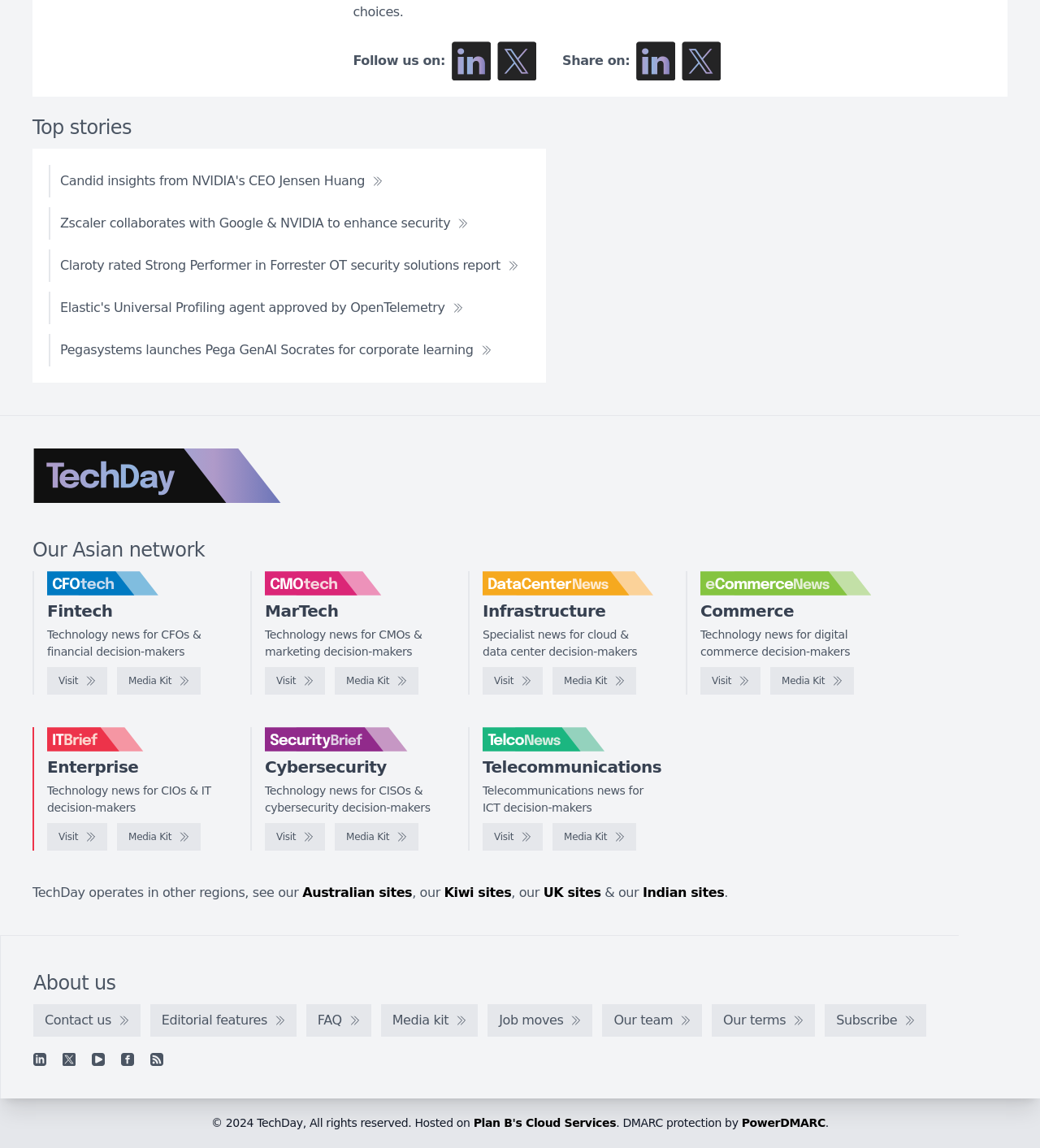Determine the bounding box coordinates of the clickable region to execute the instruction: "Explore SecurityBrief". The coordinates should be four float numbers between 0 and 1, denoted as [left, top, right, bottom].

[0.255, 0.717, 0.313, 0.741]